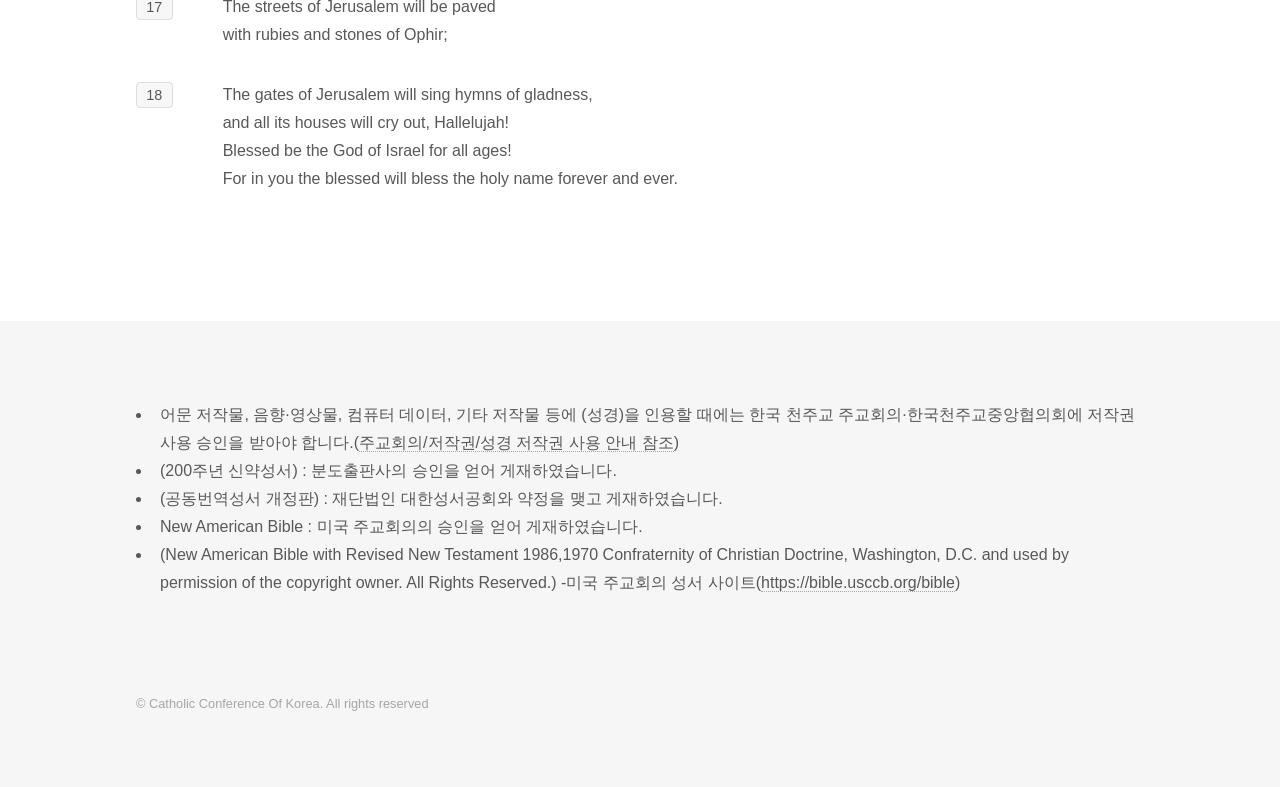Predict the bounding box coordinates for the UI element described as: "https://bible.usccb.org/bible". The coordinates should be four float numbers between 0 and 1, presented as [left, top, right, bottom].

[0.595, 0.729, 0.746, 0.752]